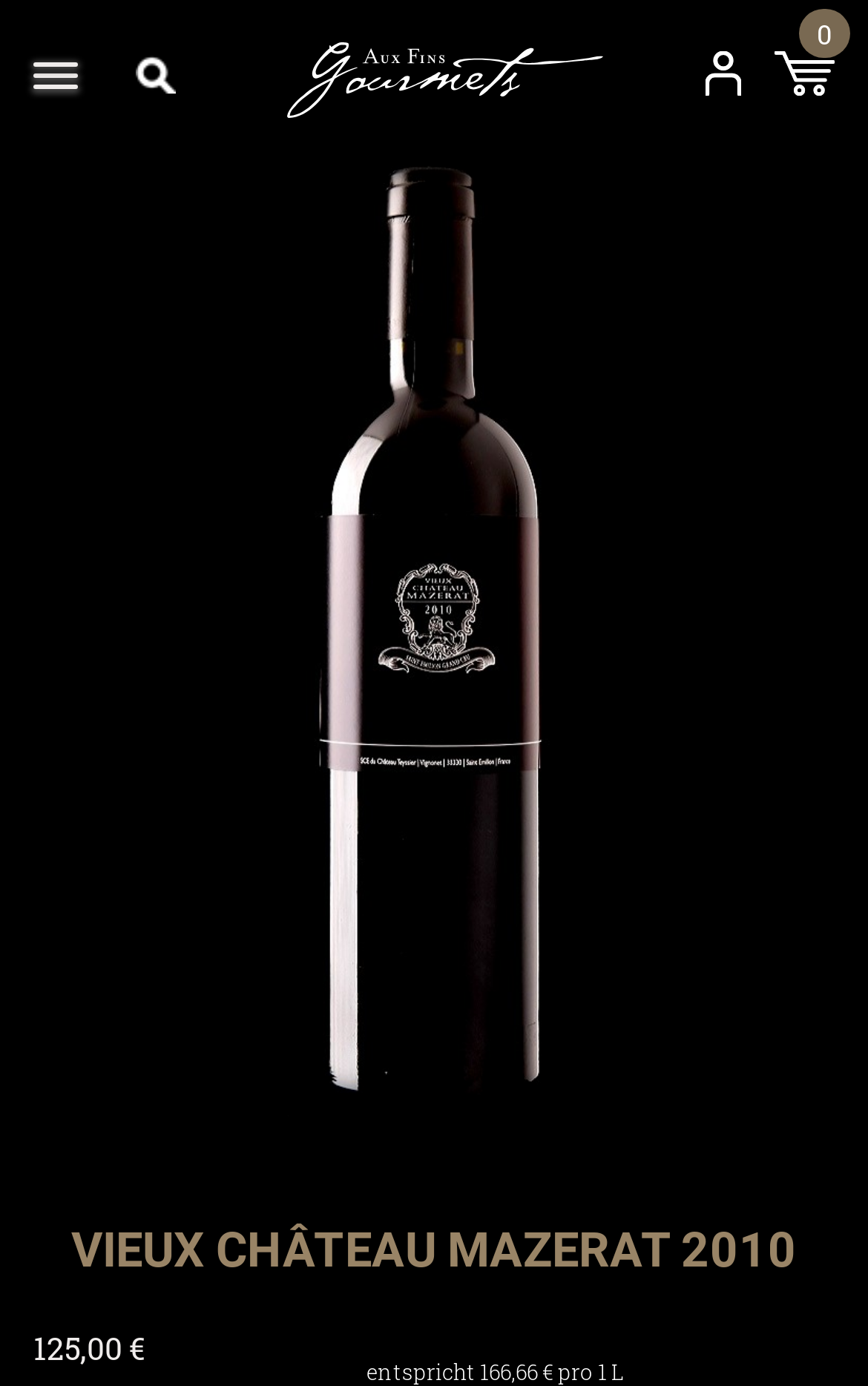Locate and extract the headline of this webpage.

VIEUX CHÂTEAU MAZERAT 2010